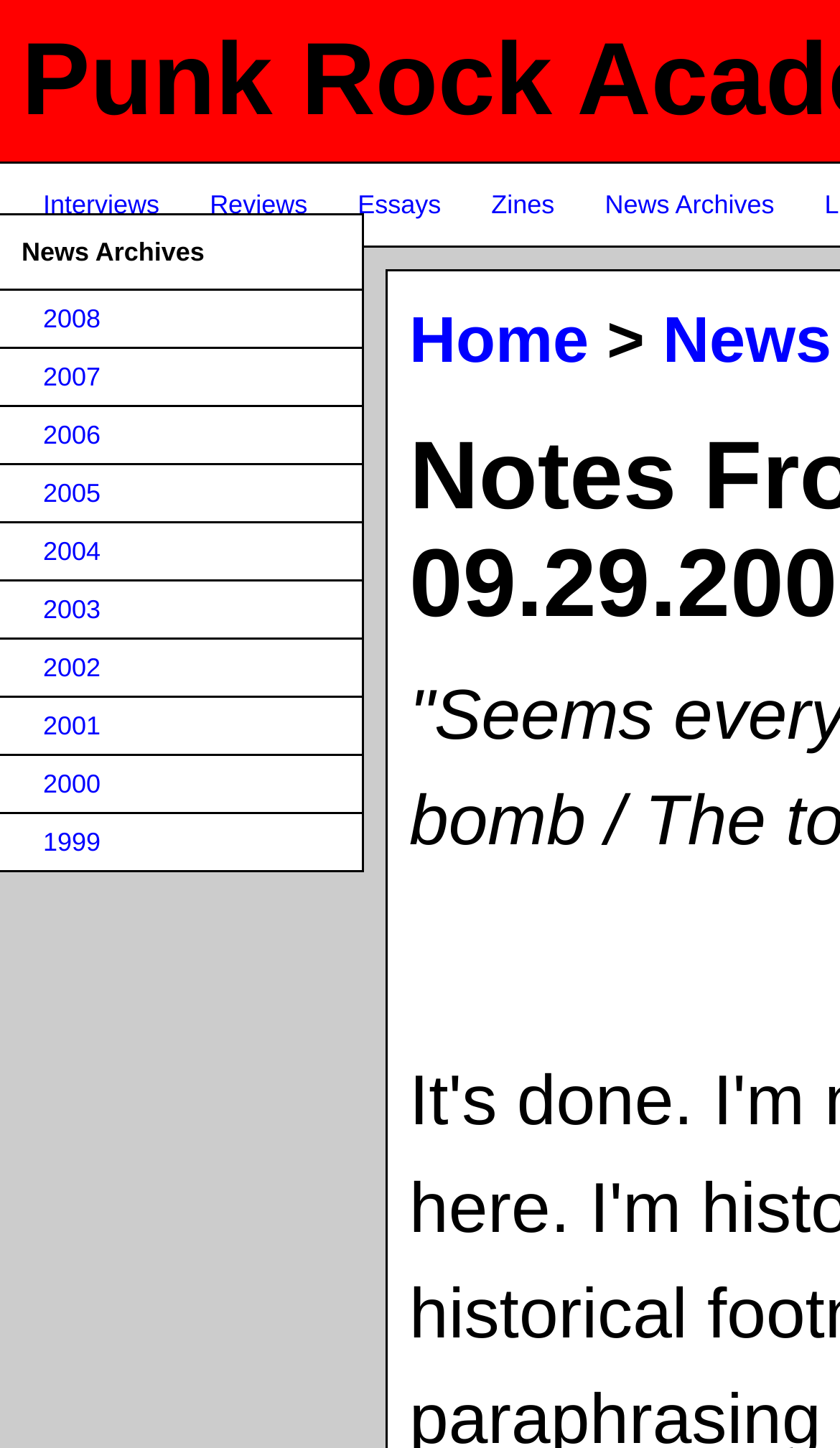Determine the bounding box coordinates of the region to click in order to accomplish the following instruction: "read Essays". Provide the coordinates as four float numbers between 0 and 1, specifically [left, top, right, bottom].

[0.426, 0.131, 0.525, 0.152]